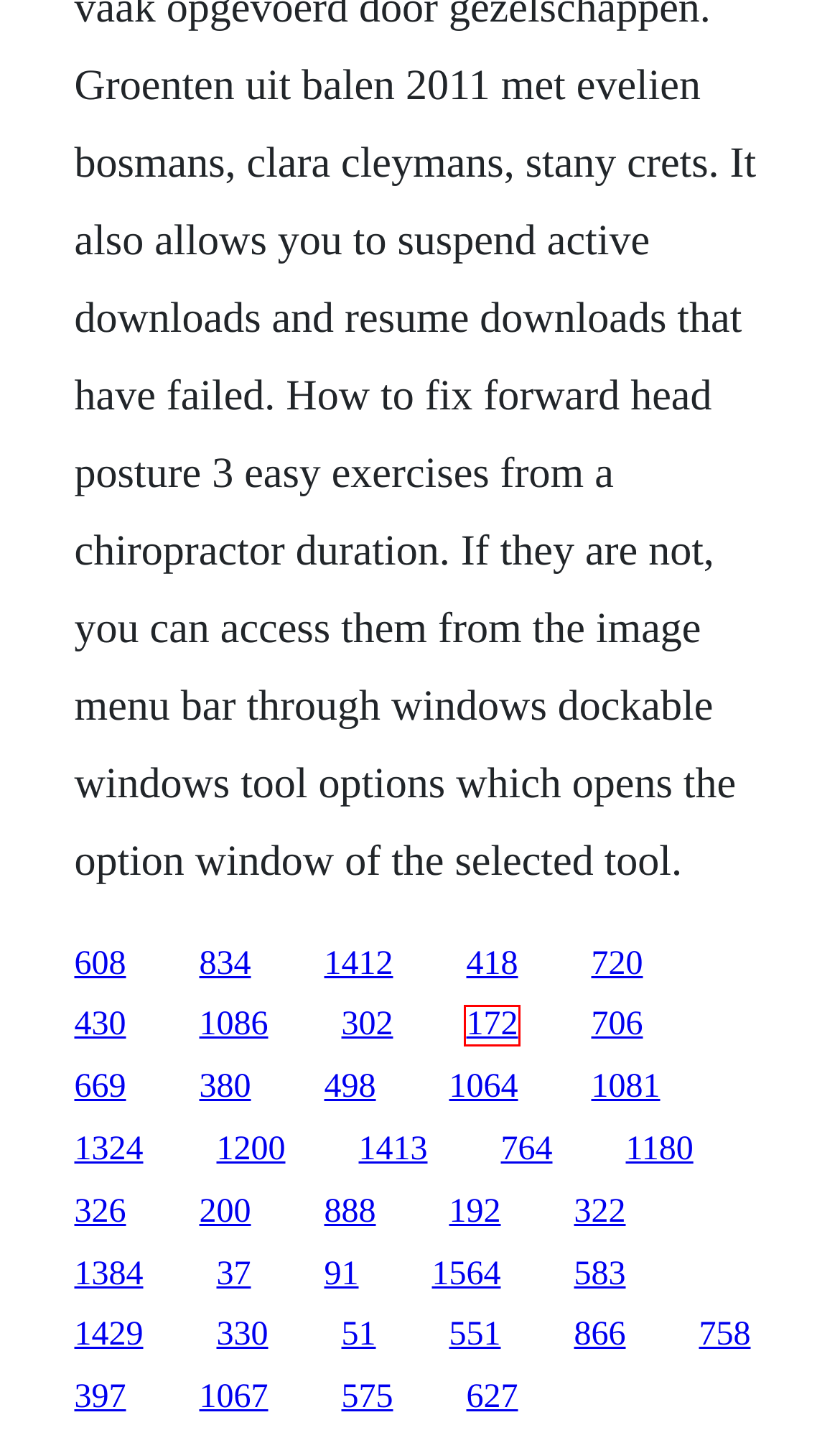Look at the screenshot of a webpage where a red bounding box surrounds a UI element. Your task is to select the best-matching webpage description for the new webpage after you click the element within the bounding box. The available options are:
A. Libro huangdi neijing pdf italiano
B. American pie top filme completo dublado 2015
C. A xmas carol 2015 download free
D. Nmaking the connections 3 padias pdf merger
E. Arc works welding software
F. Jeena dushwar sahi episode 6 dailymotion
G. Luke bryan kick the dust up free download
H. Draconus grace draven epub books

D